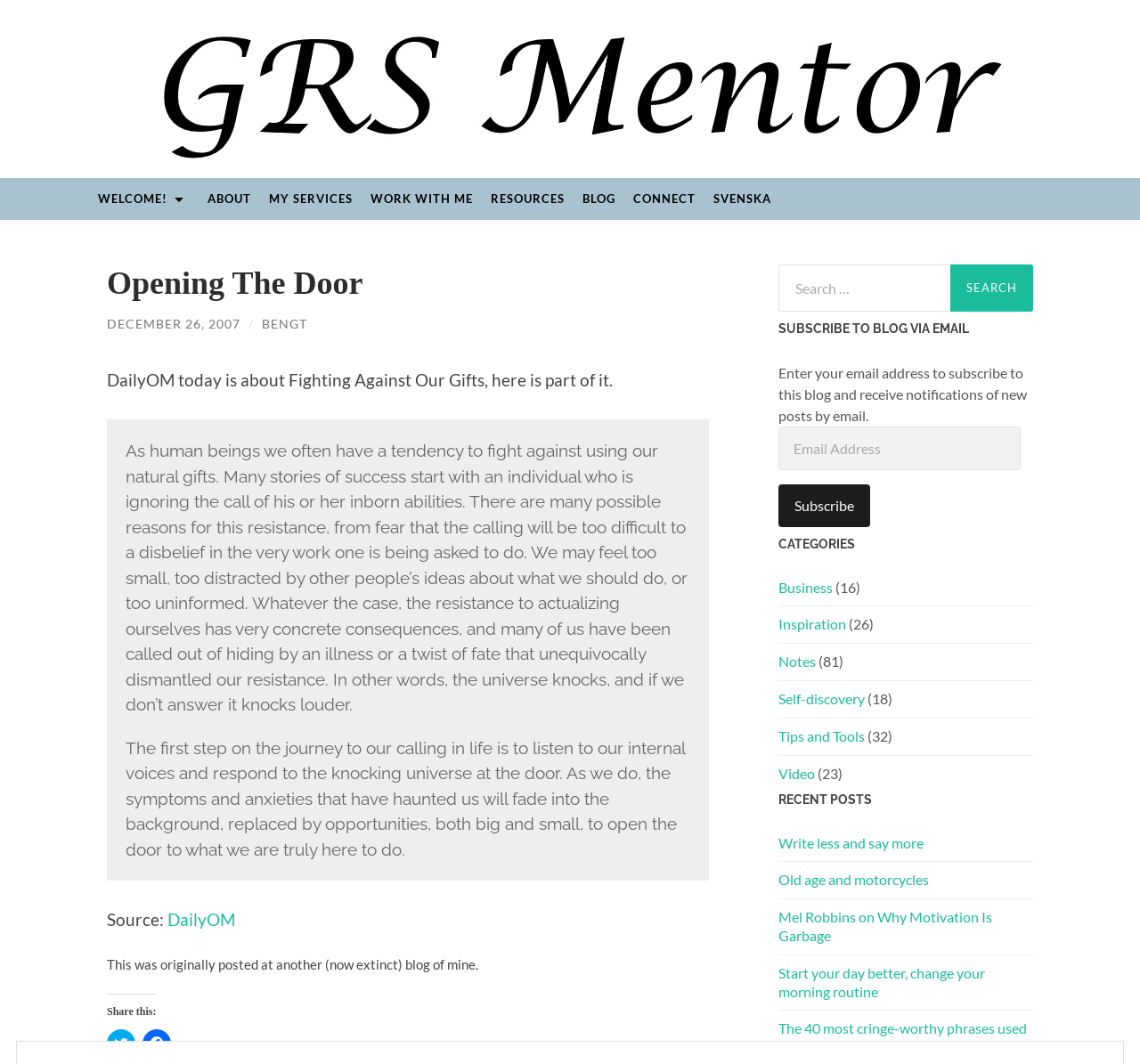From the screenshot, find the bounding box of the UI element matching this description: "My Services". Supply the bounding box coordinates in the form [left, top, right, bottom], each a float between 0 and 1.

[0.228, 0.167, 0.317, 0.207]